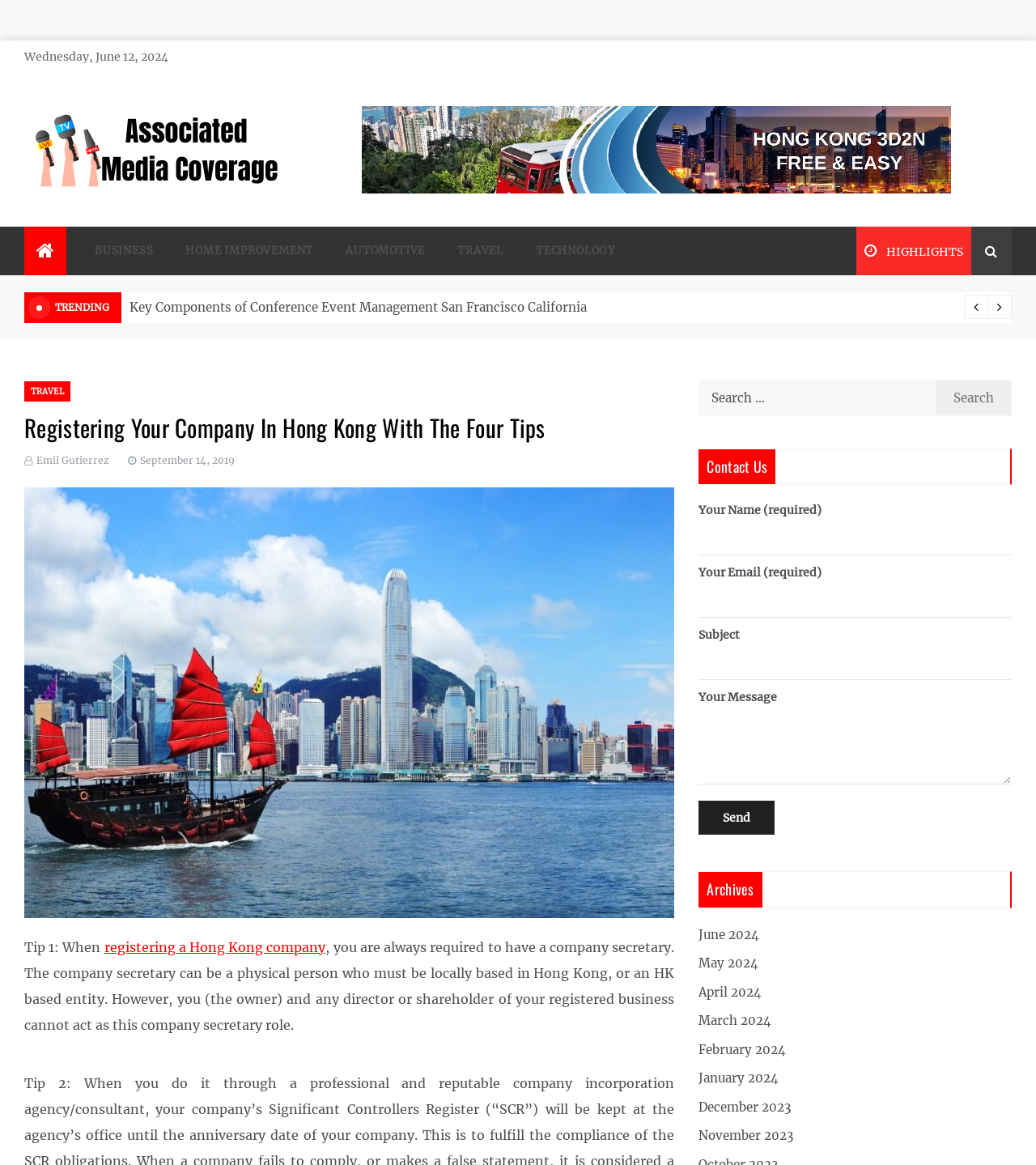Using the information in the image, give a comprehensive answer to the question: 
What is the topic of the article on the webpage?

I found a heading element with the content 'Registering Your Company In Hong Kong With The Four Tips', which suggests that the topic of the article on the webpage is related to registering a company in Hong Kong.